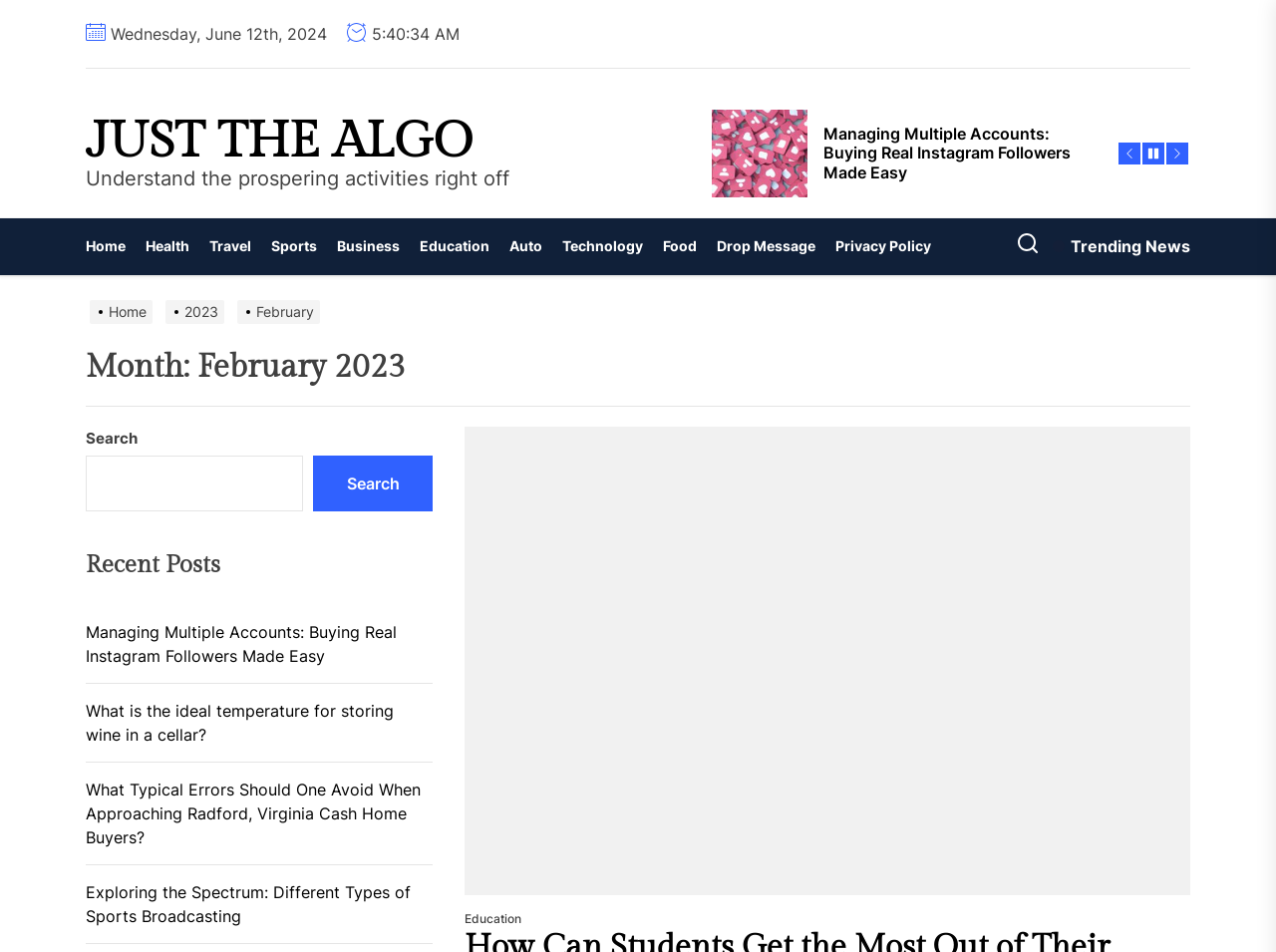How many navigation links are present in the horizontal navigation bar?
Please provide a comprehensive answer based on the contents of the image.

The horizontal navigation bar has 12 links, namely 'Home', 'Health', 'Travel', 'Sports', 'Business', 'Education', 'Auto', 'Technology', 'Food', 'Drop Message', and 'Privacy Policy'.